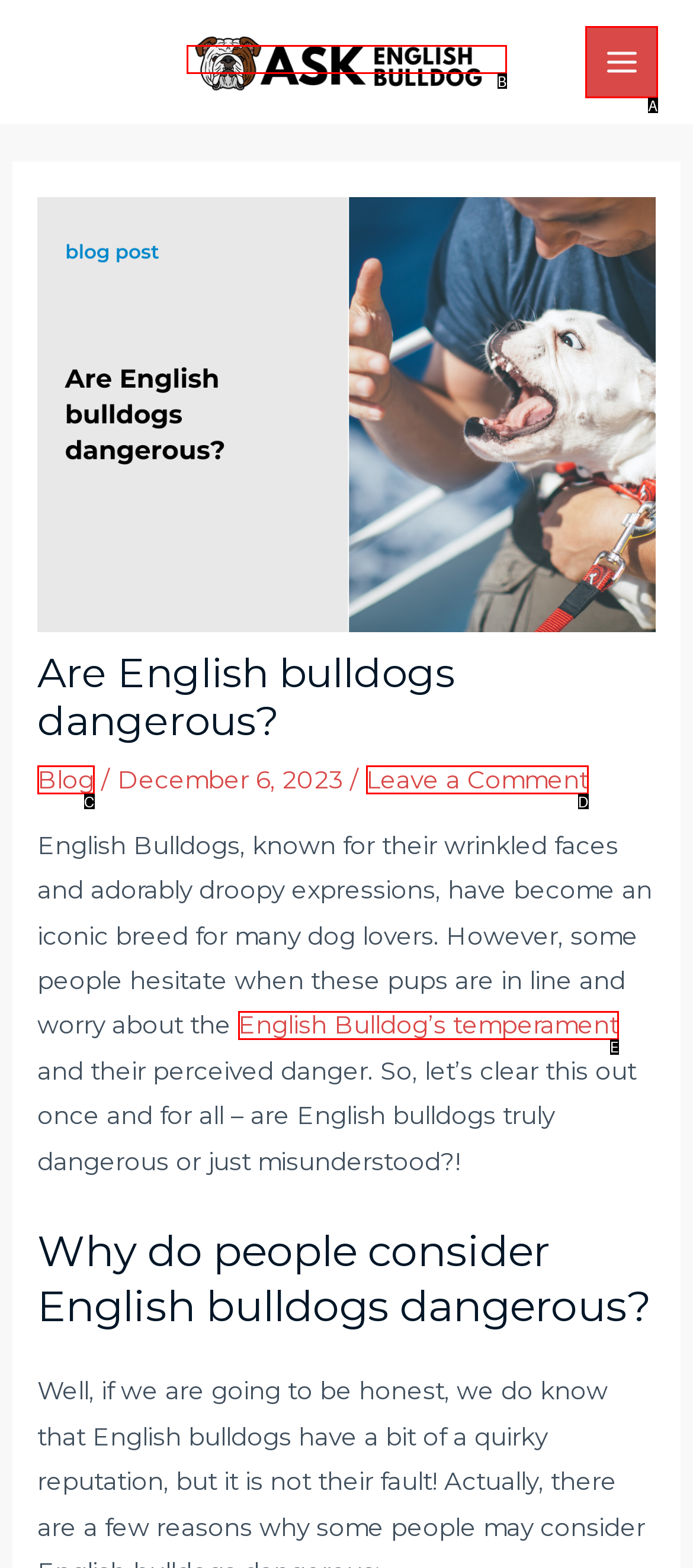Choose the option that matches the following description: Main Menu
Answer with the letter of the correct option.

A